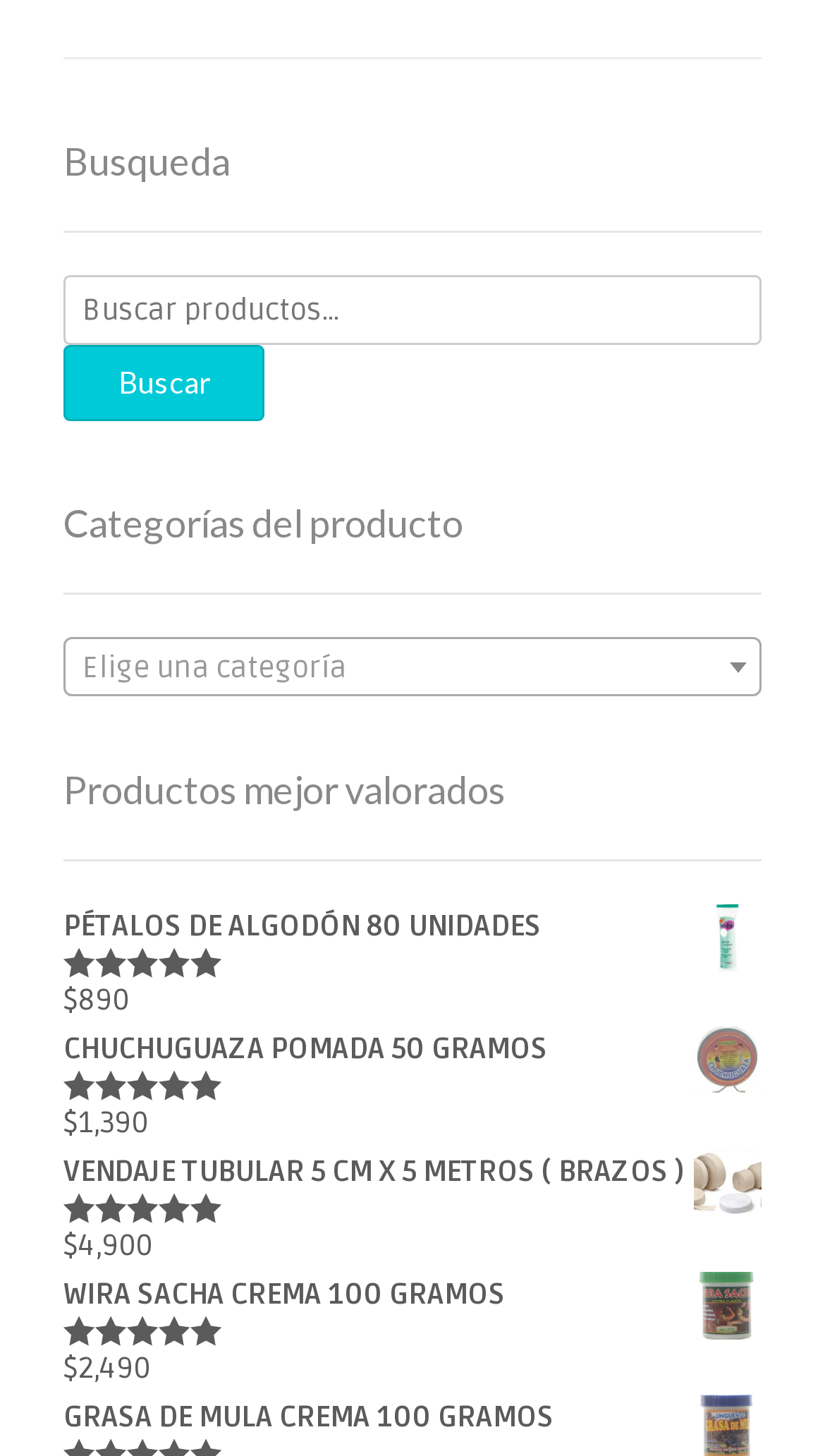Please identify the bounding box coordinates of the clickable element to fulfill the following instruction: "View product details of WIRA SACHA CREMA 100 GRAMOS". The coordinates should be four float numbers between 0 and 1, i.e., [left, top, right, bottom].

[0.077, 0.874, 0.923, 0.904]